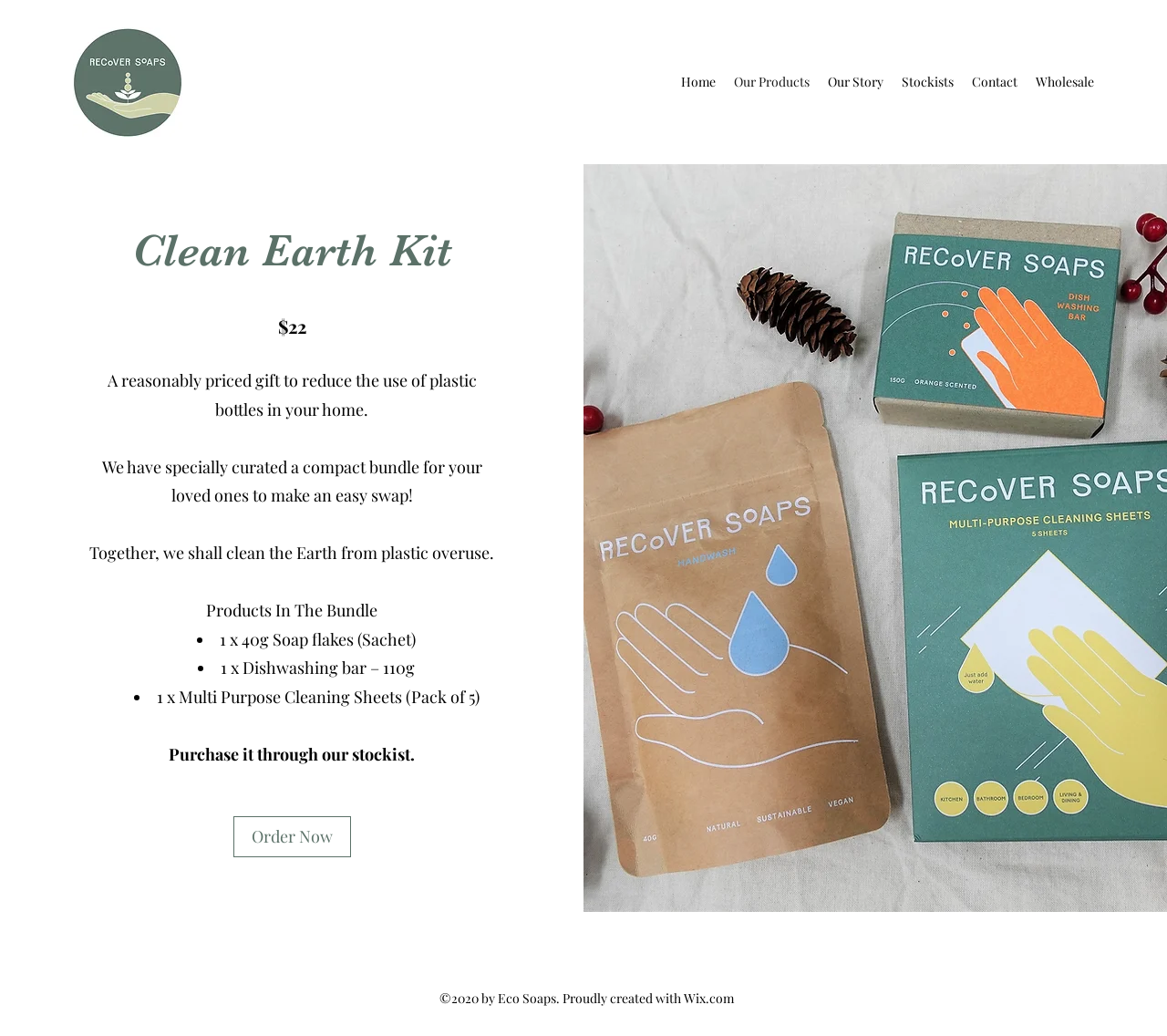What type of products does Eco Soaps offer?
Use the information from the image to give a detailed answer to the question.

Eco Soaps offers eco-friendly cleaning products, as evident from the Clean Earth Kit, which includes soap flakes, dishwashing bar, and multi-purpose cleaning sheets, all of which are designed to reduce plastic overuse and promote sustainability.